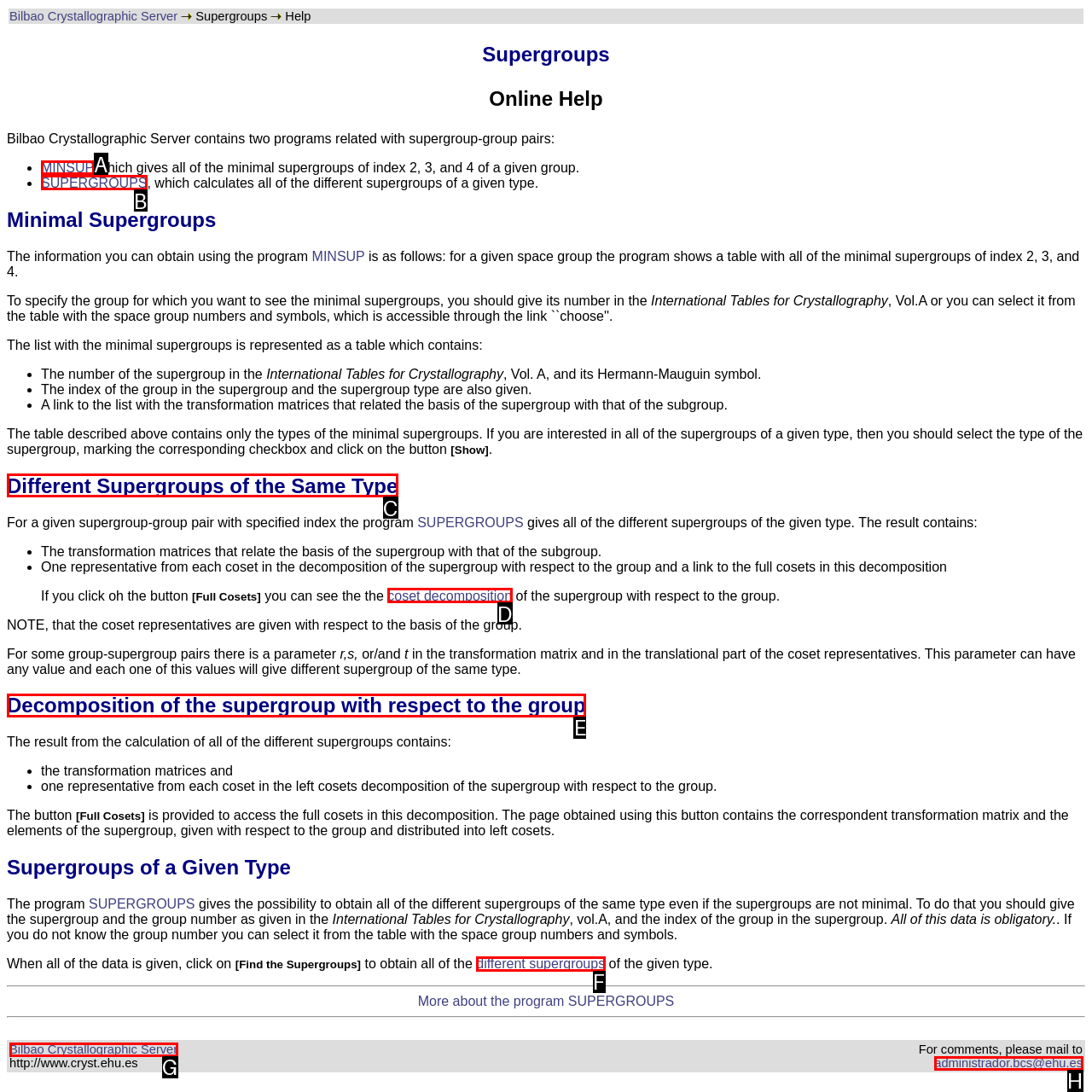Choose the letter of the UI element necessary for this task: Click on the 'MINSUP' link
Answer with the correct letter.

A